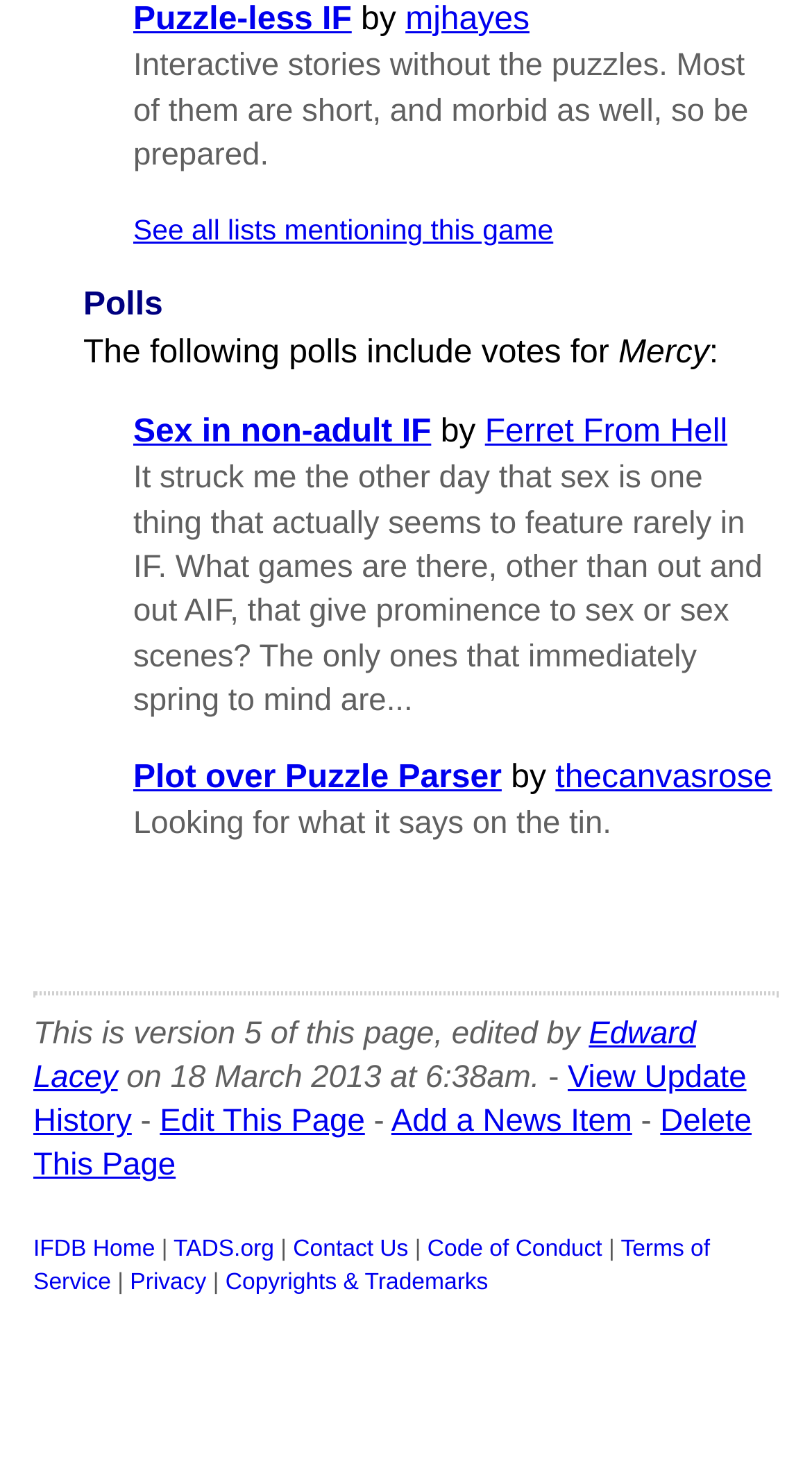Show the bounding box coordinates of the region that should be clicked to follow the instruction: "Go to the IFDB home page."

[0.041, 0.845, 0.191, 0.862]